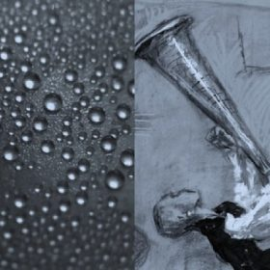Analyze the image and provide a detailed answer to the question: What is the theme evoked by the water droplets?

The caption suggests that the close-up of water droplets on the left side likely evokes themes of fluidity, nature, or the ephemeral quality of water, highlighting the organic and natural aspect of the image.